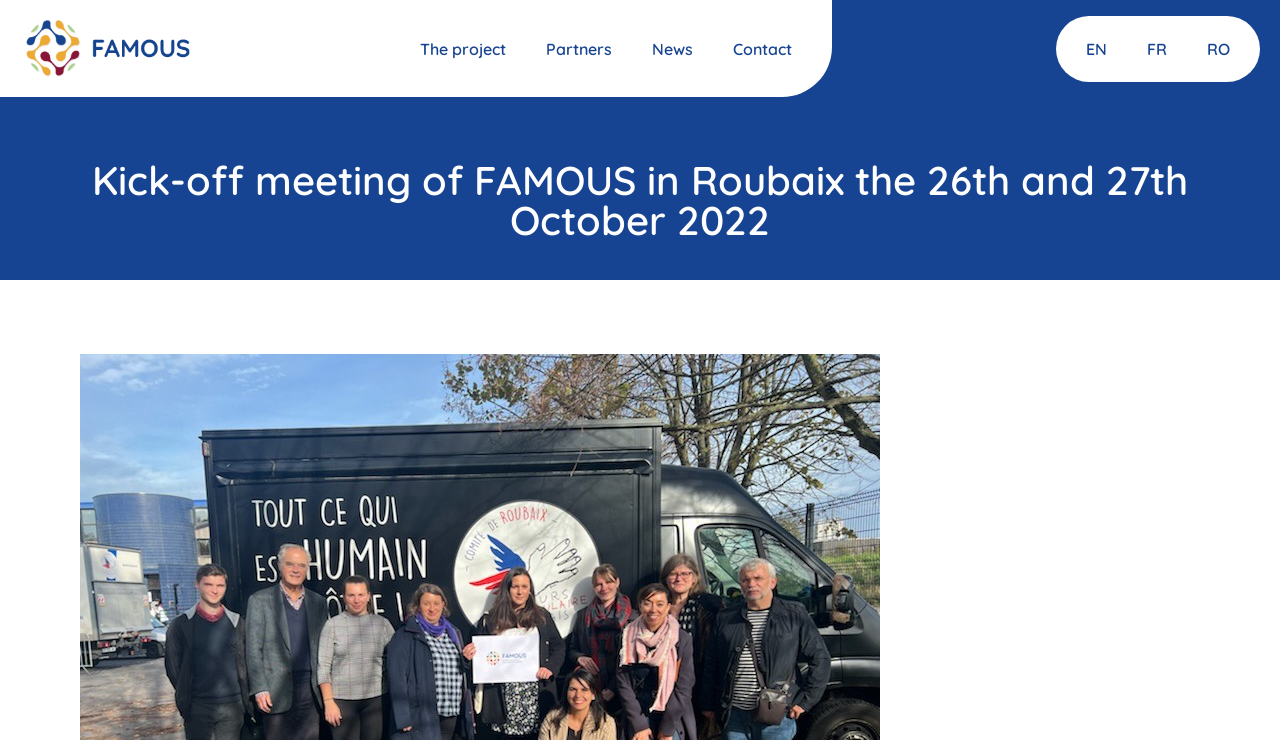Give the bounding box coordinates for this UI element: "FR". The coordinates should be four float numbers between 0 and 1, arranged as [left, top, right, bottom].

[0.88, 0.035, 0.927, 0.097]